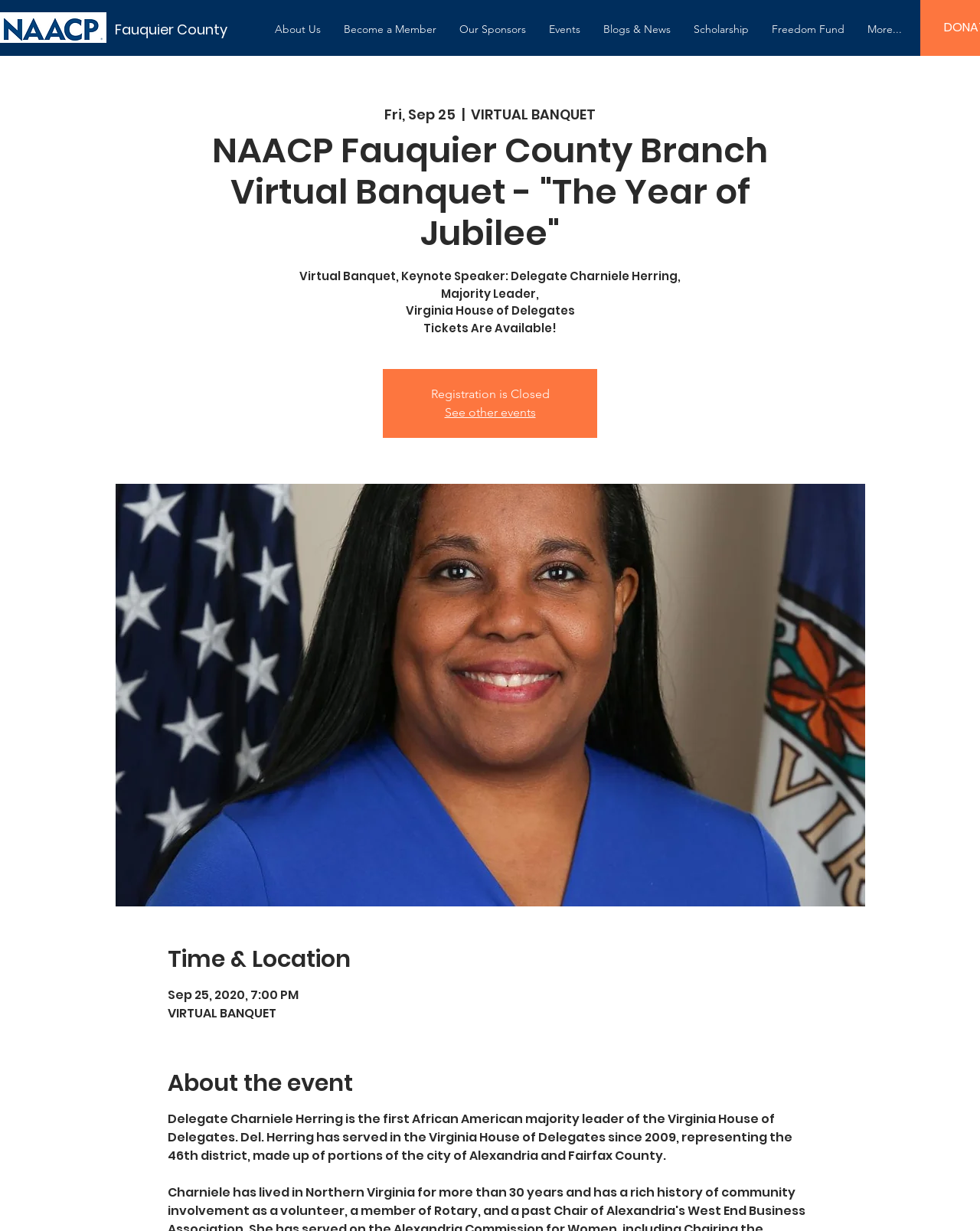Locate the bounding box coordinates of the element's region that should be clicked to carry out the following instruction: "Click on 'See other events'". The coordinates need to be four float numbers between 0 and 1, i.e., [left, top, right, bottom].

[0.454, 0.329, 0.546, 0.341]